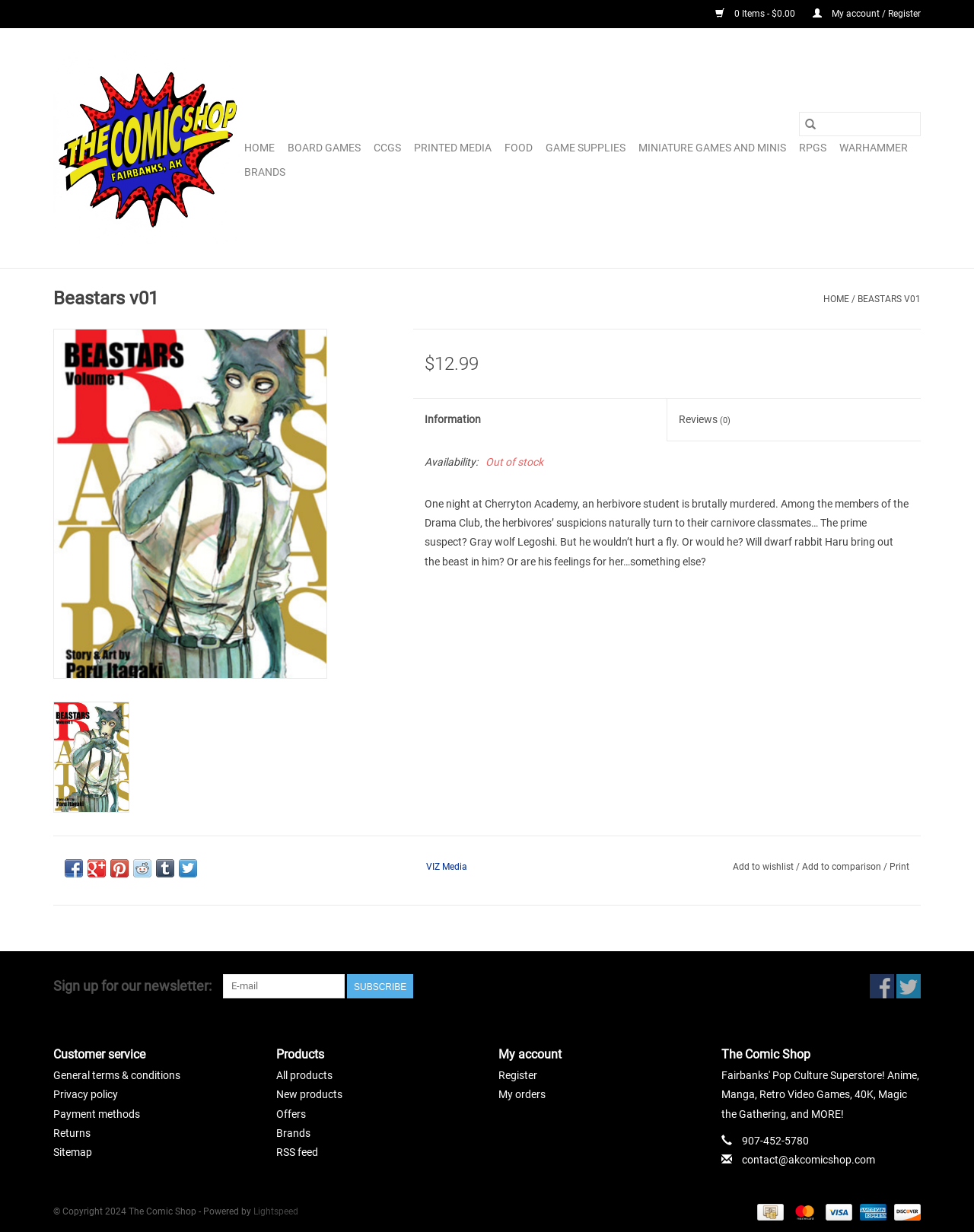Respond to the question below with a single word or phrase:
What is the genre of the Beastars v01 comic?

Manga